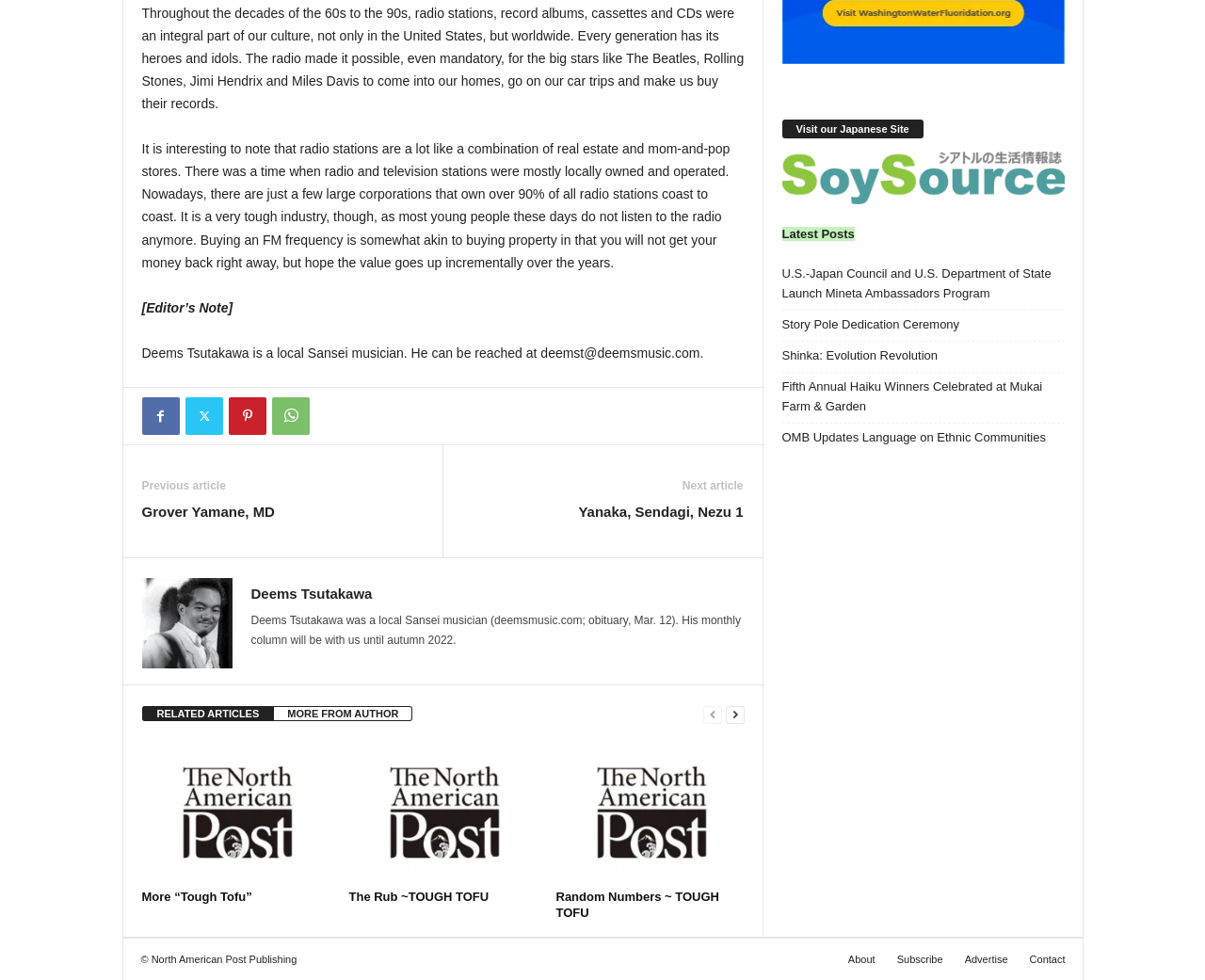What is the purpose of the links at the bottom of the webpage?
Using the image as a reference, answer the question with a short word or phrase.

To navigate to other articles